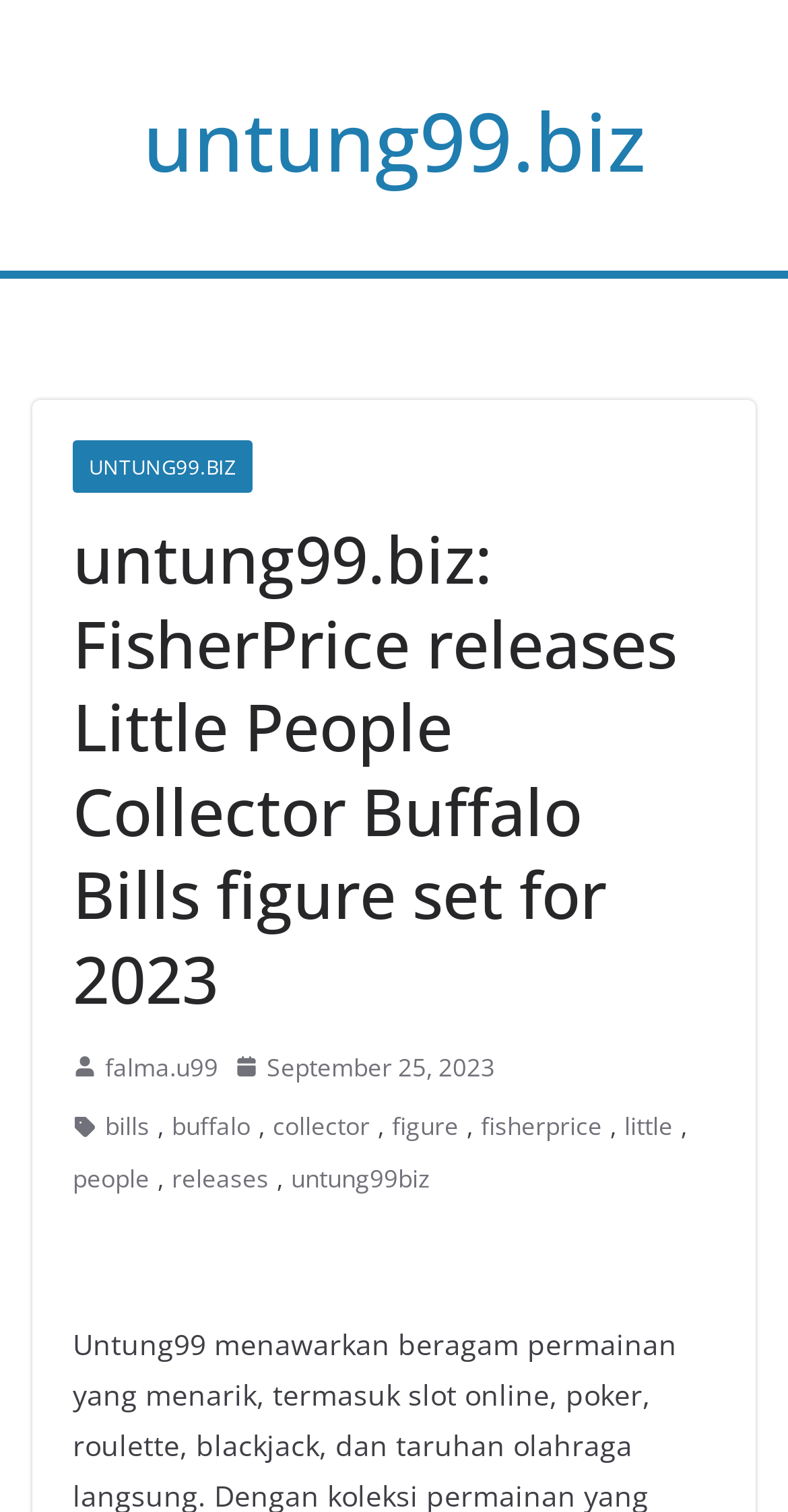Please respond in a single word or phrase: 
What is the name of the sports team featured in the figure set?

Buffalo Bills